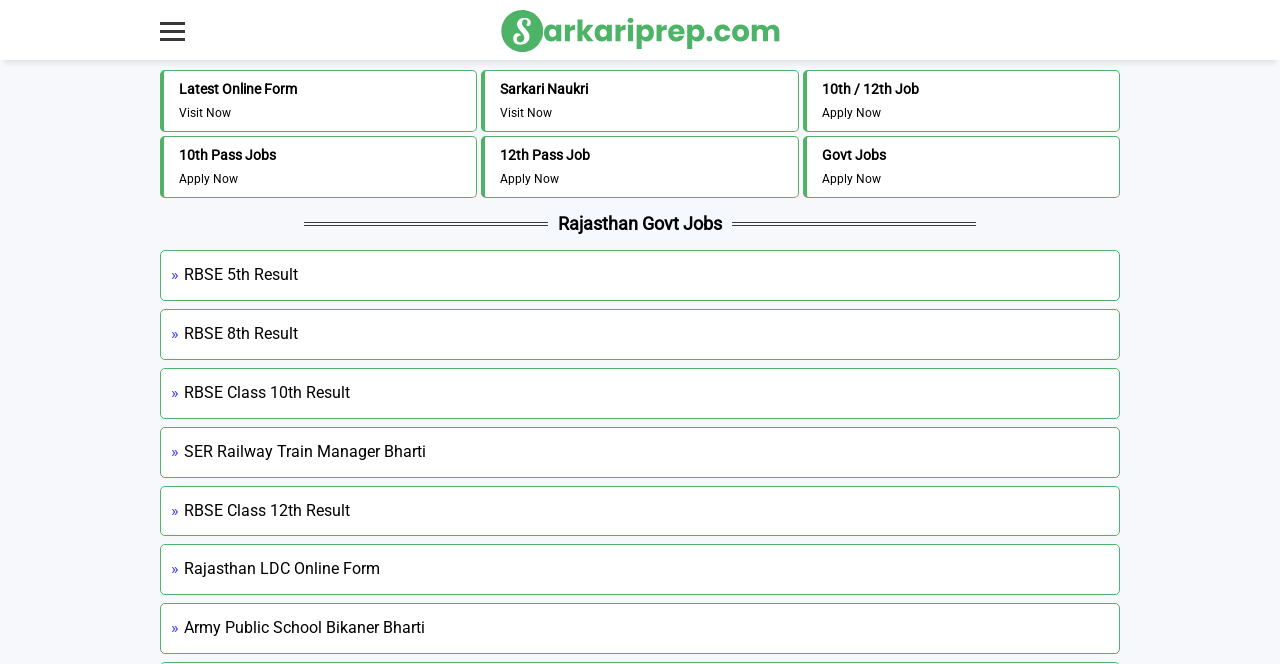Your task is to extract the text of the main heading from the webpage.

Rajasthan Government Jobs 2024: 10+2th Govt Jobs